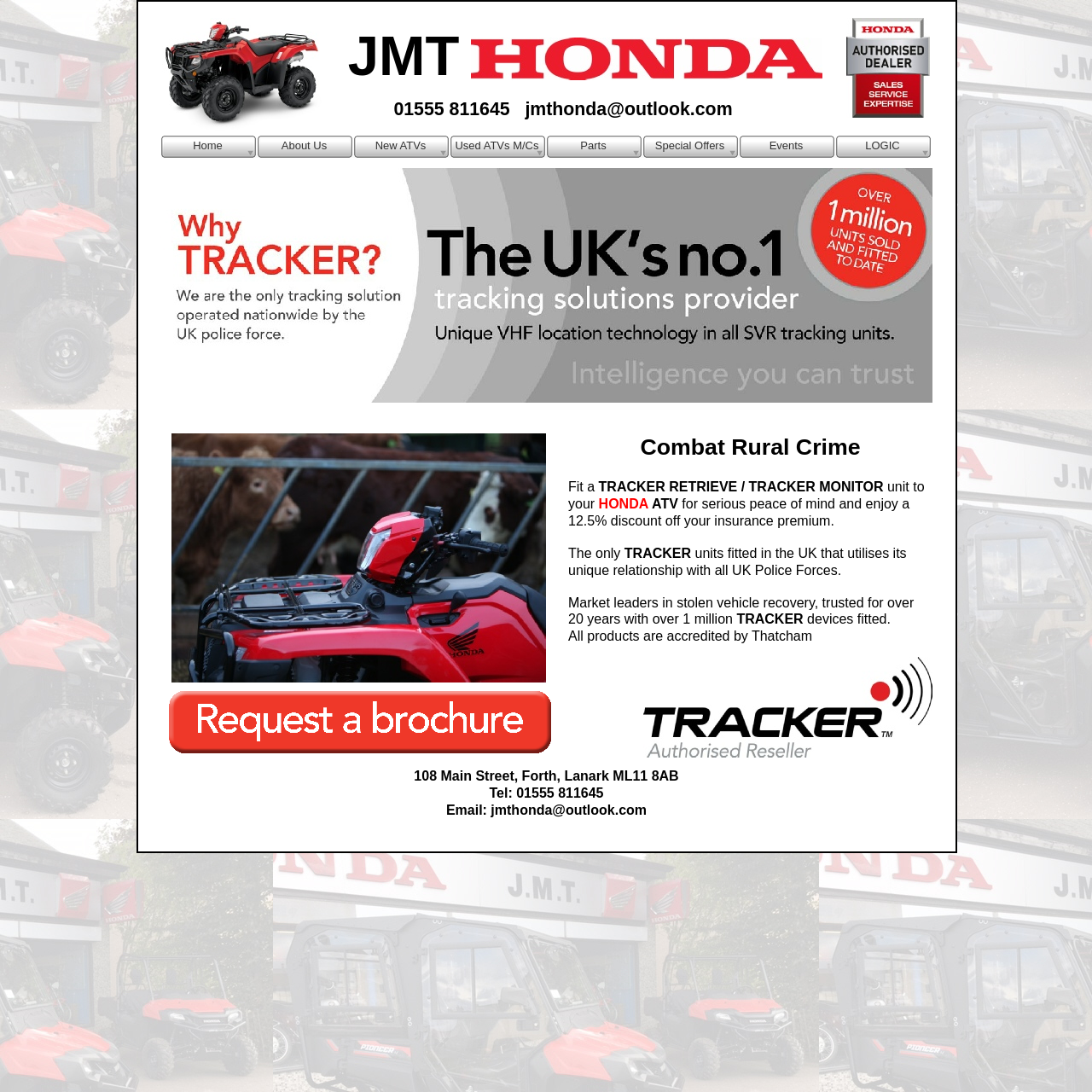Determine the bounding box coordinates of the UI element described below. Use the format (top-left x, top-left y, bottom-right x, bottom-right y) with floating point numbers between 0 and 1: About Us

[0.236, 0.124, 0.323, 0.145]